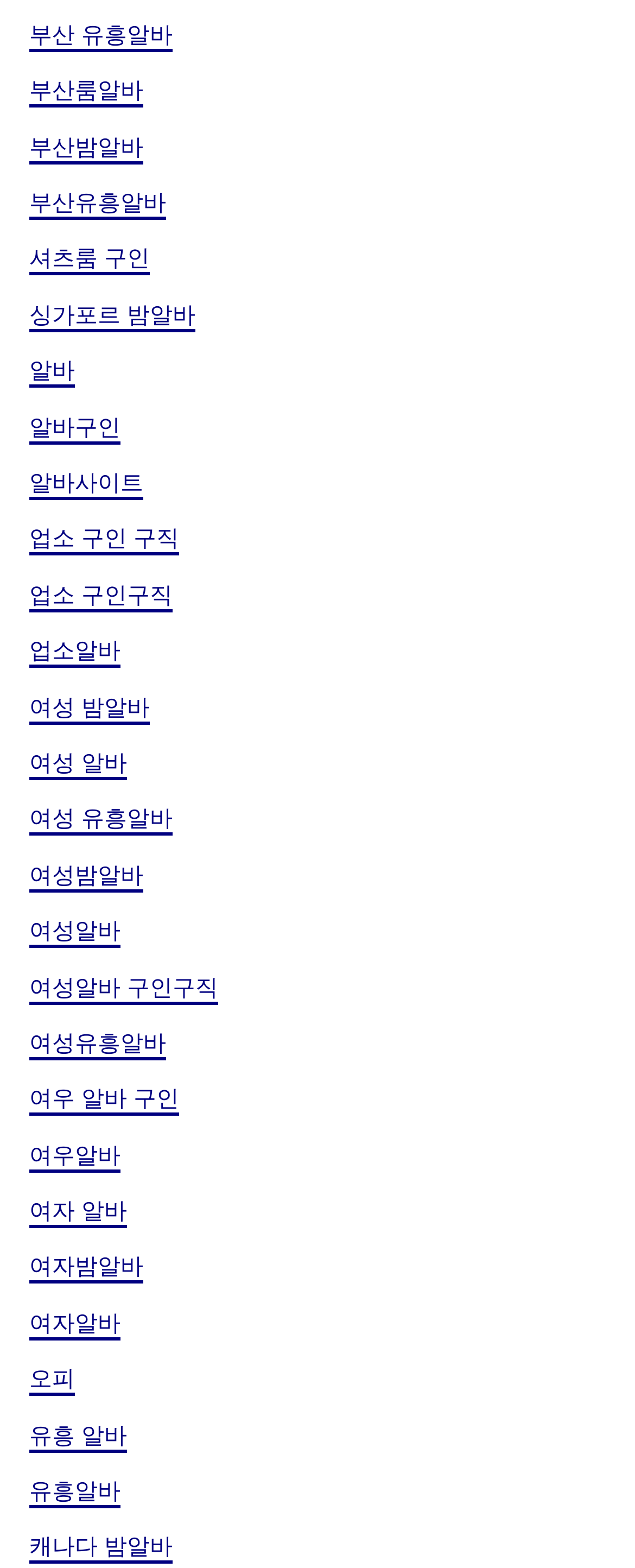Please identify the bounding box coordinates of the element's region that needs to be clicked to fulfill the following instruction: "Explore 여우 알바 구인". The bounding box coordinates should consist of four float numbers between 0 and 1, i.e., [left, top, right, bottom].

[0.046, 0.691, 0.282, 0.712]